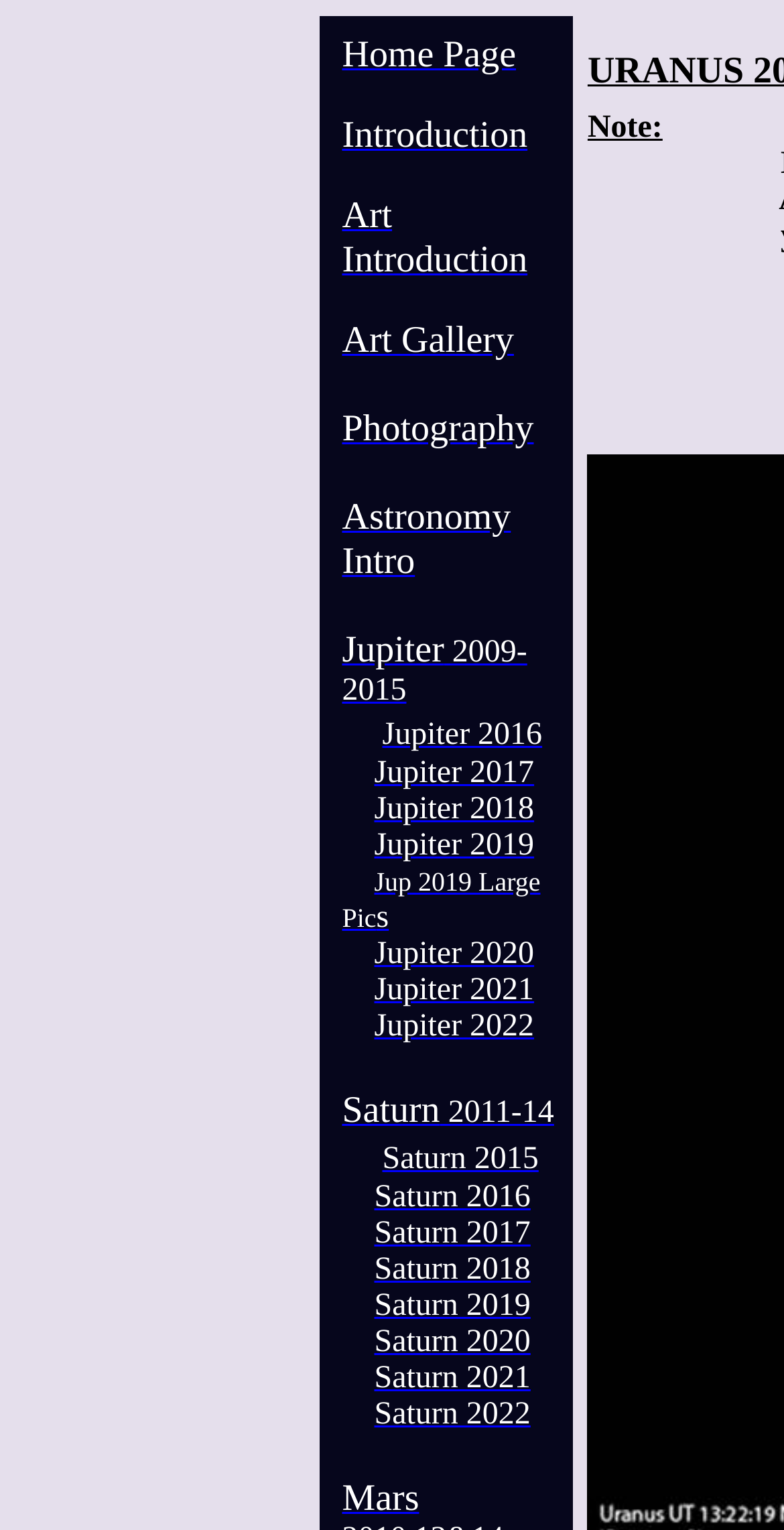Locate the bounding box coordinates of the clickable part needed for the task: "search for something".

None